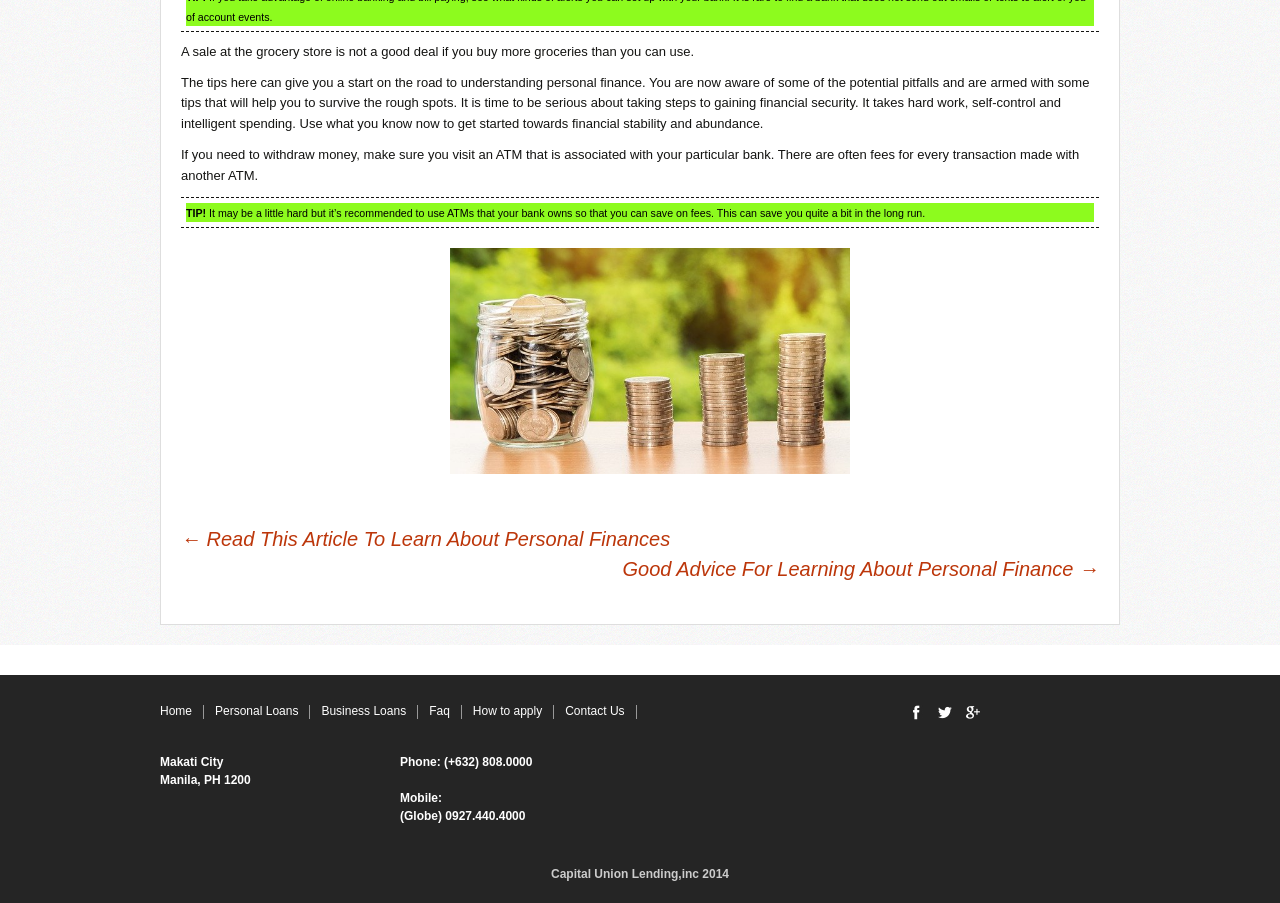Use a single word or phrase to answer this question: 
What is the location of the company?

Makati City, Manila, PH 1200